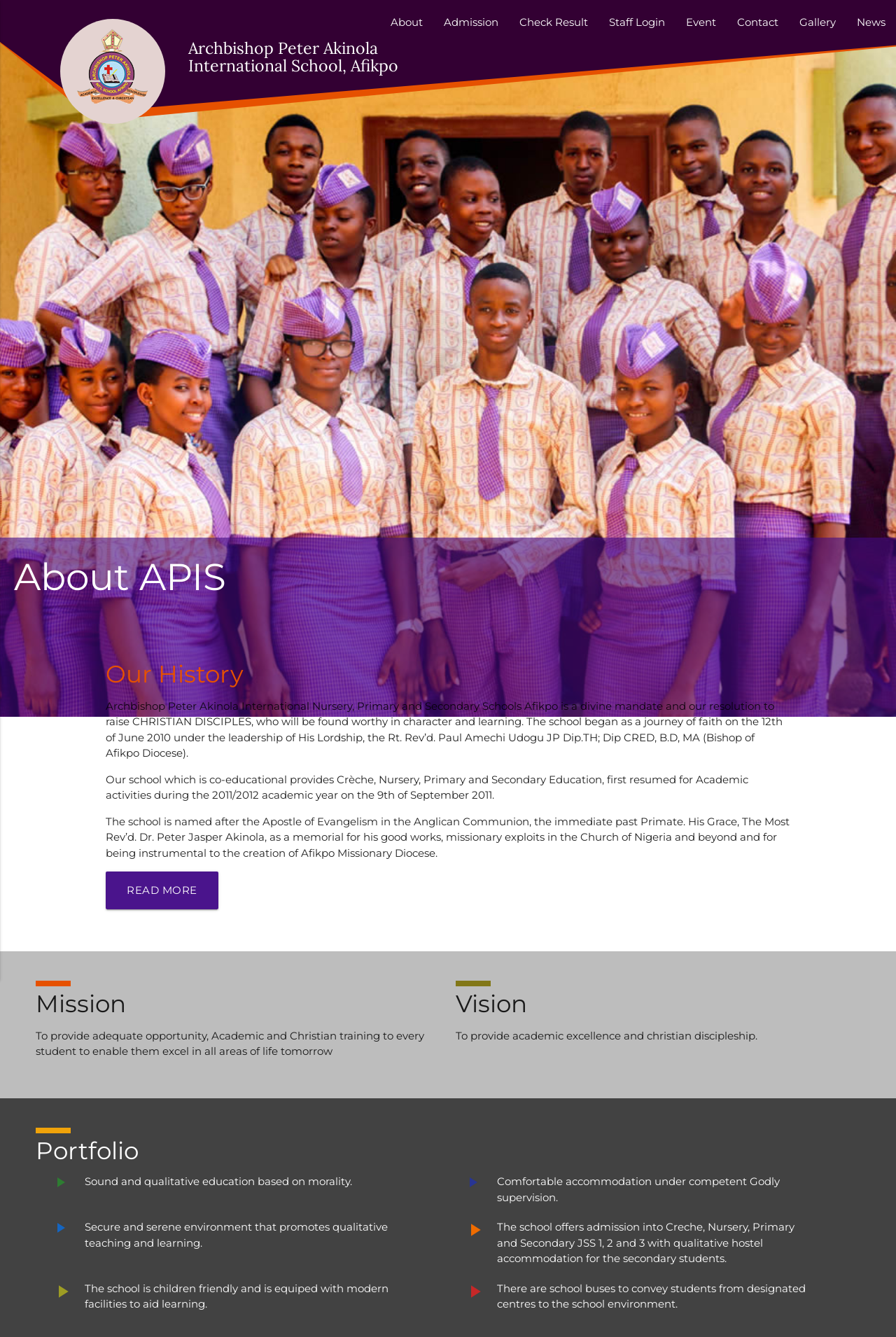Can you find the bounding box coordinates for the element that needs to be clicked to execute this instruction: "Login as a staff member"? The coordinates should be given as four float numbers between 0 and 1, i.e., [left, top, right, bottom].

[0.668, 0.0, 0.754, 0.034]